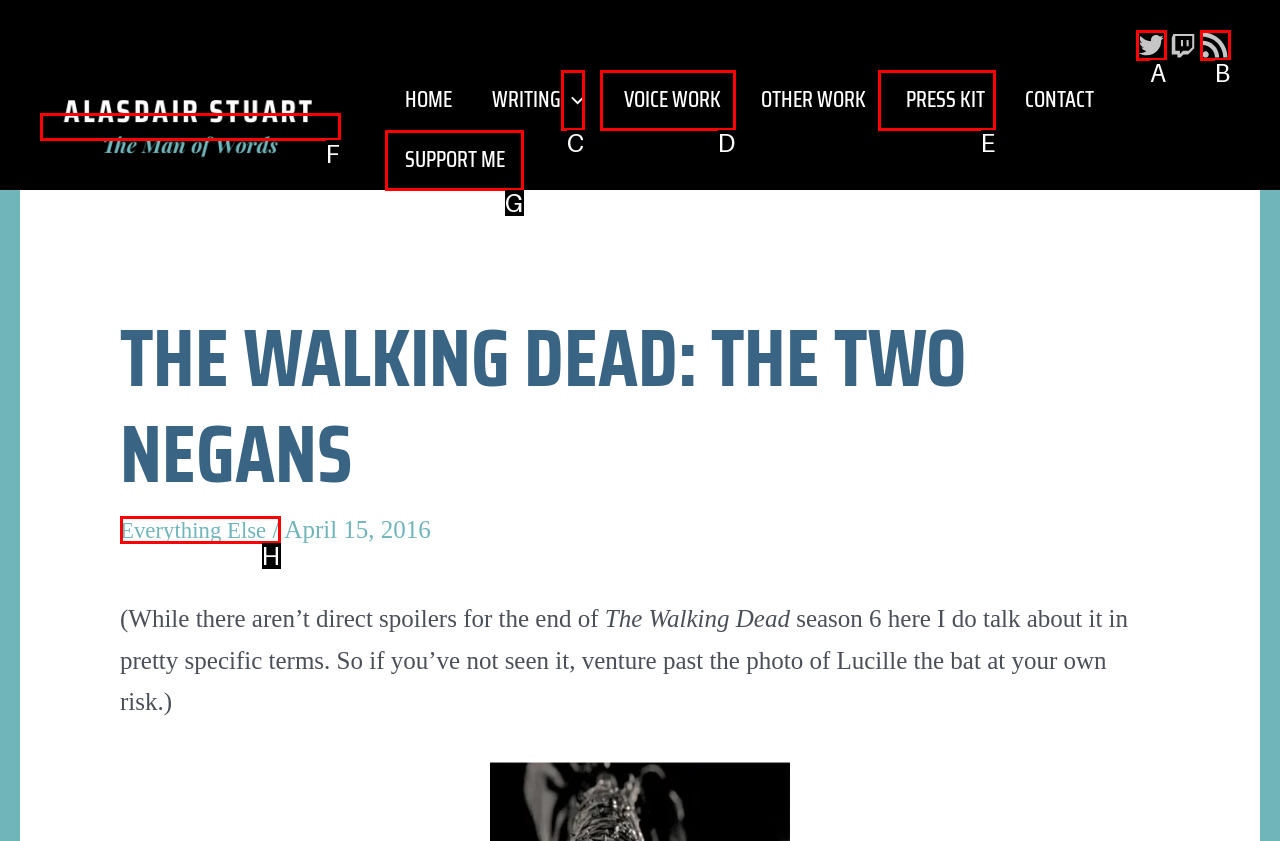Indicate the HTML element that should be clicked to perform the task: read Everything Else Reply with the letter corresponding to the chosen option.

H